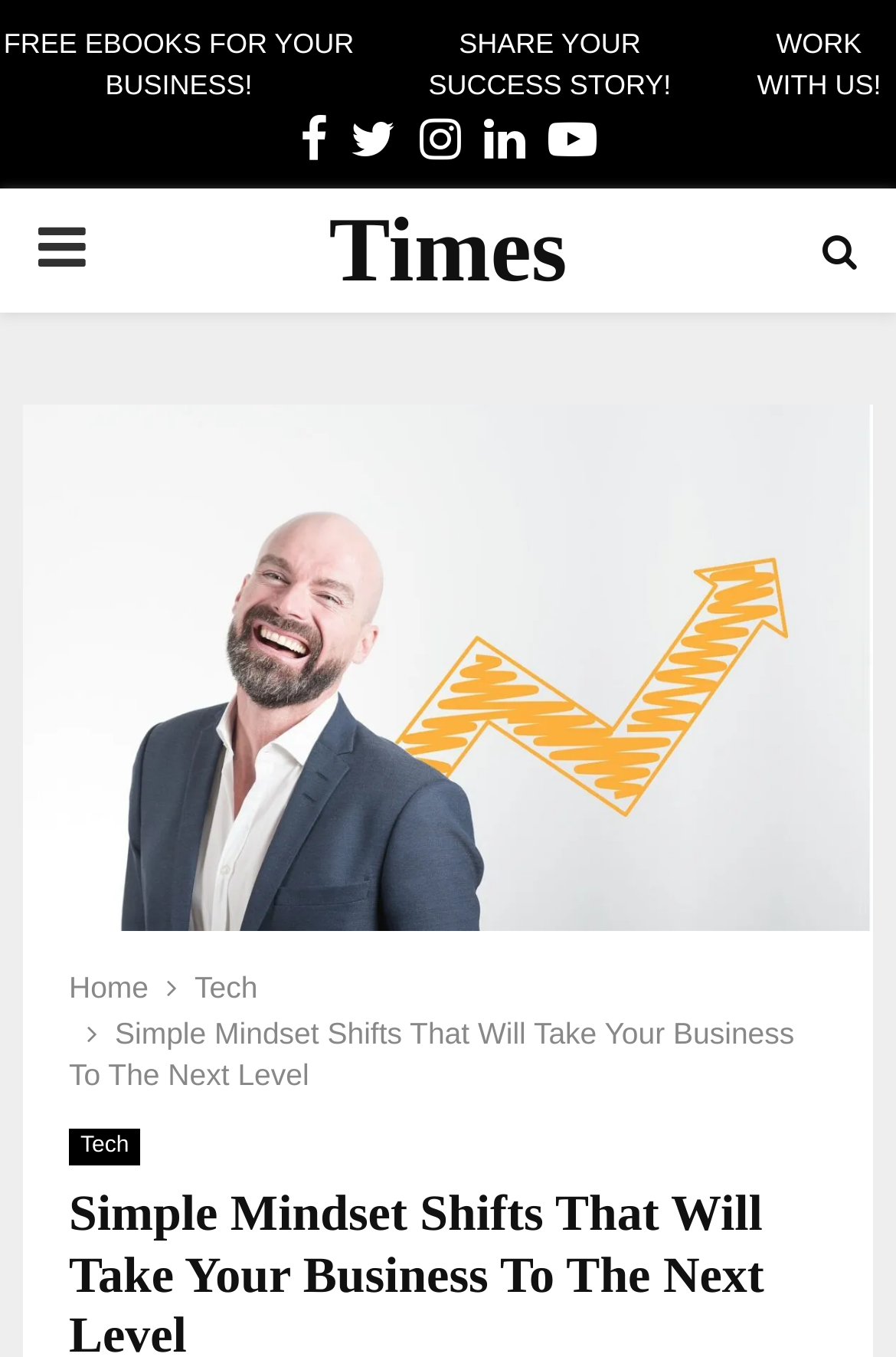Explain the webpage in detail.

The webpage appears to be a business-related website, with a focus on simplicity and mindset shifts. At the top of the page, there are three prominent links: "FREE EBOOKS FOR YOUR BUSINESS!", "SHARE YOUR SUCCESS STORY!", and "WORK WITH US!". These links are positioned horizontally, with "FREE EBOOKS" on the left, "SHARE YOUR SUCCESS STORY" in the middle, and "WORK WITH US!" on the right.

Below these links, there are five social media icons, including Facebook, Twitter, Instagram, LinkedIn, and YouTube. These icons are arranged horizontally, with Facebook on the left and YouTube on the right.

To the left of the social media icons, there is a button labeled "PRIMARY MENU" with an arrow icon. This button is likely a dropdown menu that expands to reveal more options.

On the right side of the page, there is a large link that reads "Times International", which appears to be the website's title or logo. Below this link, there is a submenu with three options: "Home", "Tech", and "Simple Mindset Shifts That Will Take Your Business To The Next Level". The last option is a longer link that wraps to a second line, and it has a submenu of its own with a single option labeled "Tech".

Overall, the webpage has a clean and organized layout, with clear headings and concise text. The use of icons and buttons adds visual interest and makes it easy to navigate.